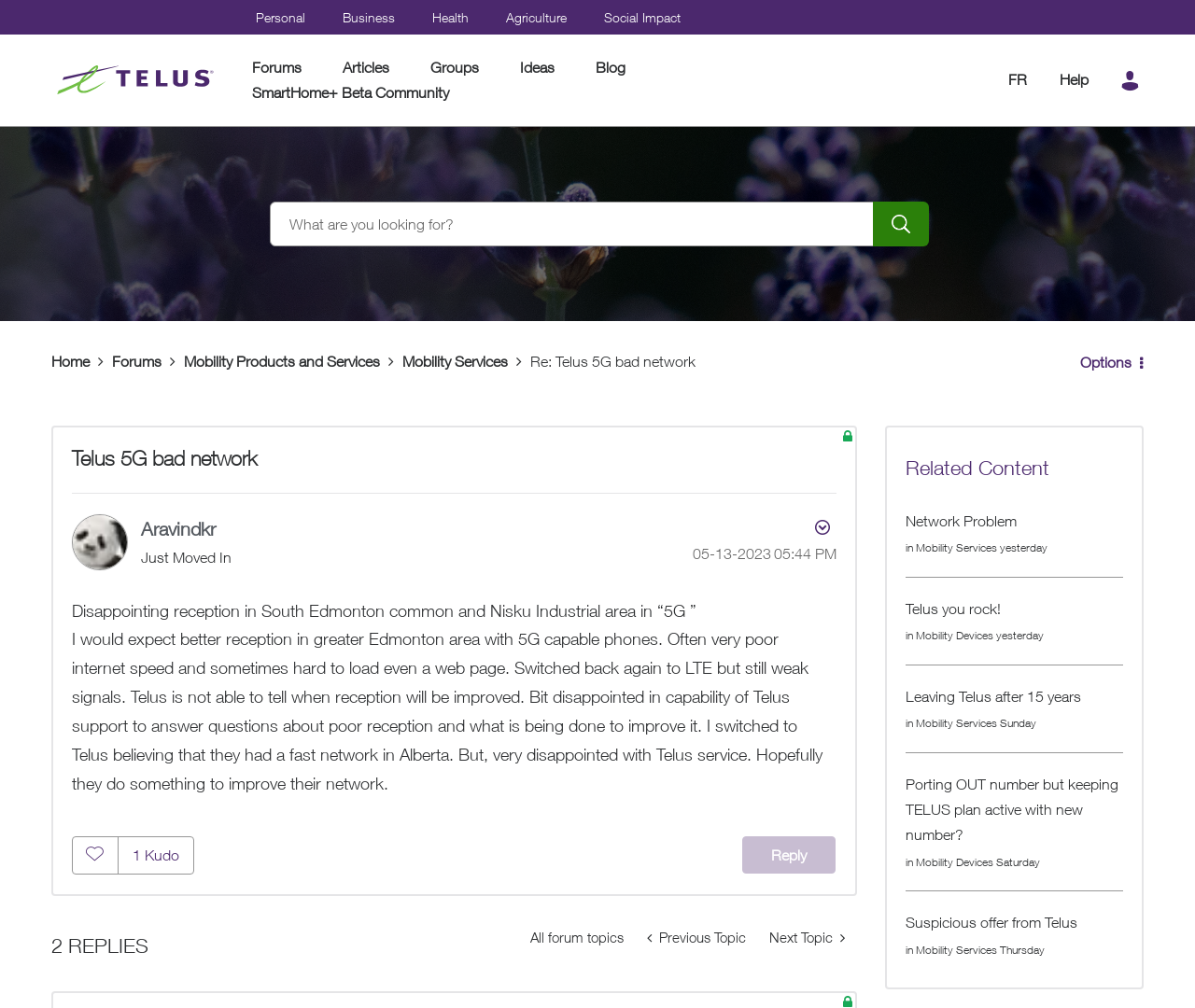What is the date of the post?
Please ensure your answer to the question is detailed and covers all necessary aspects.

I found the answer by looking at the text '‎05-13-2023' located below the topic title, which indicates the date of the post.